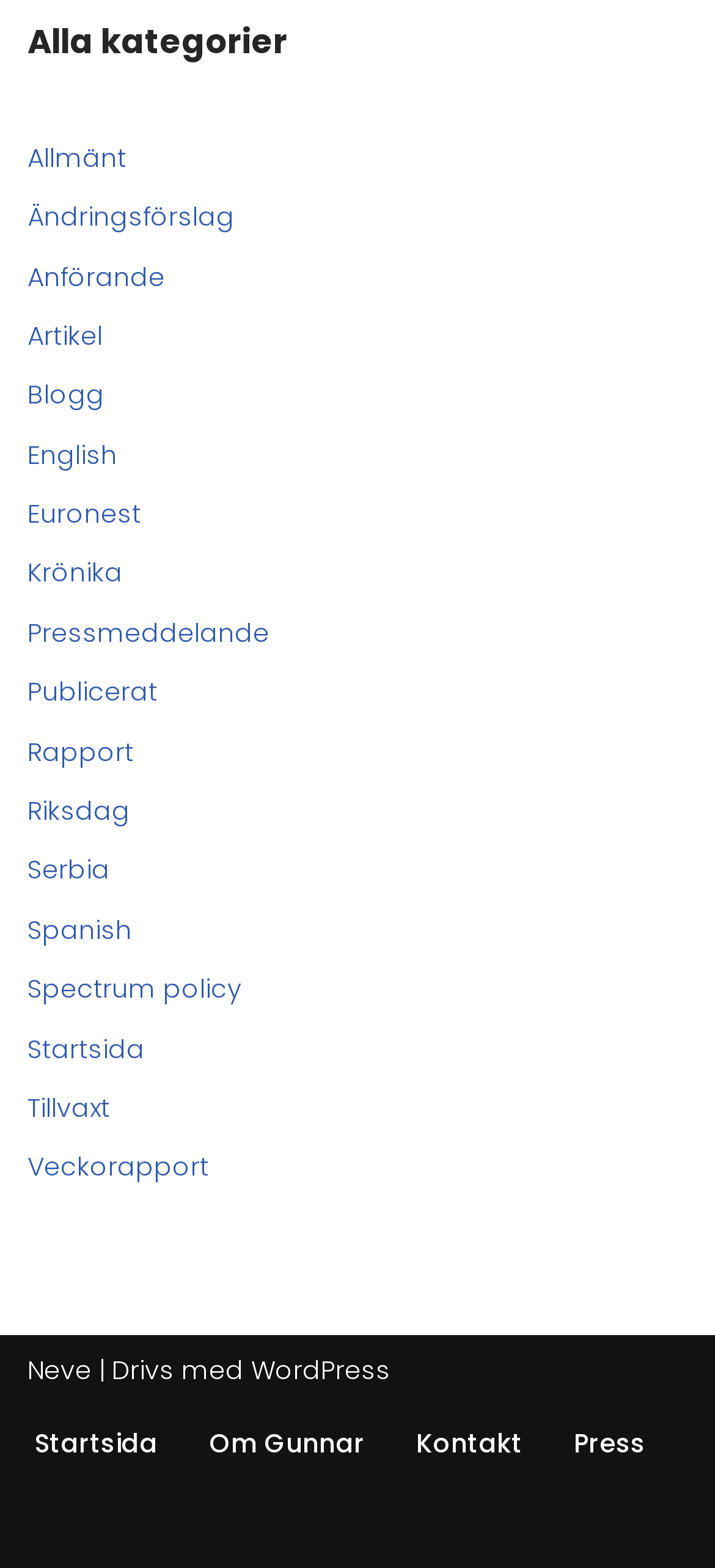Find the bounding box coordinates of the clickable region needed to perform the following instruction: "Check the 'Press' section". The coordinates should be provided as four float numbers between 0 and 1, i.e., [left, top, right, bottom].

[0.803, 0.905, 0.903, 0.935]